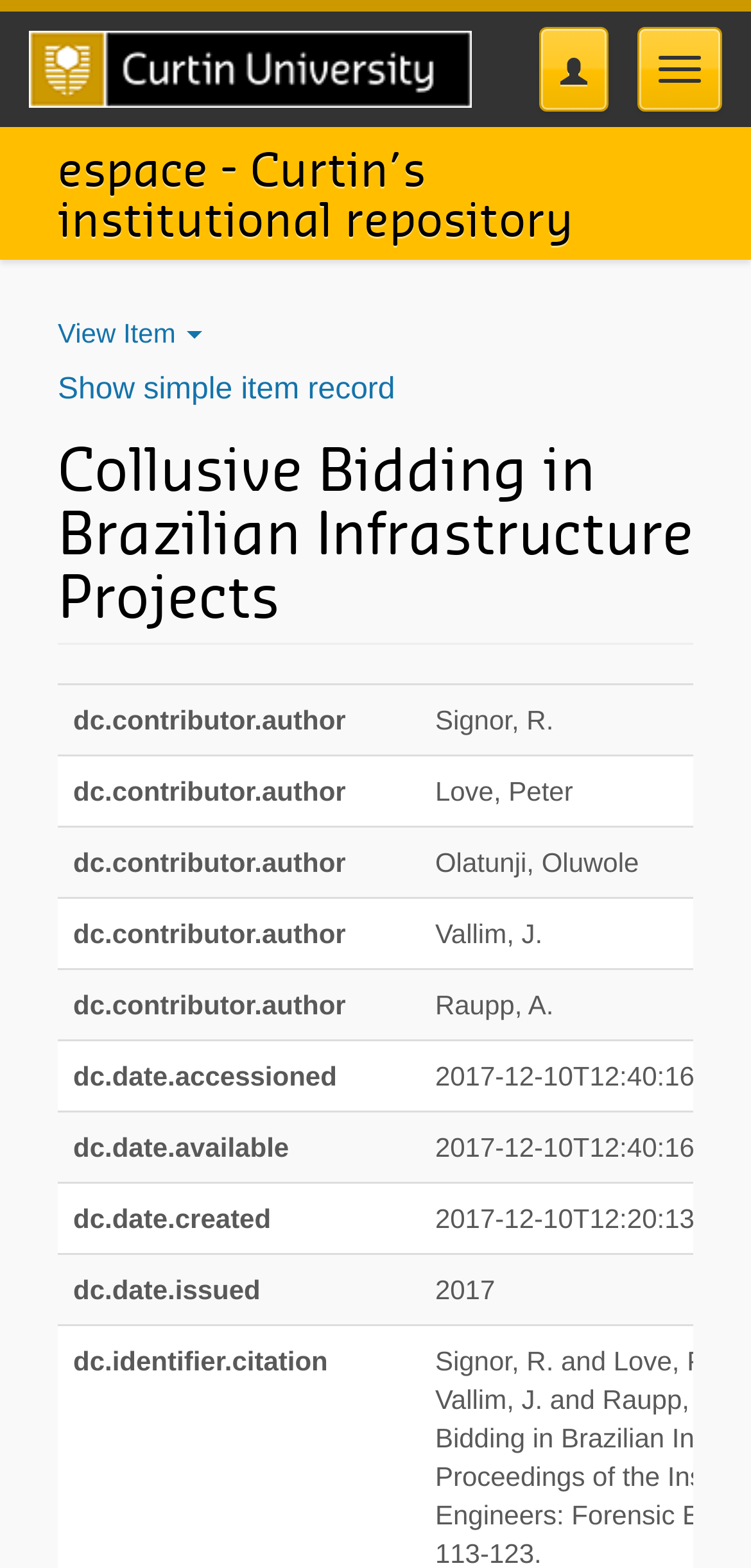Reply to the question with a single word or phrase:
What is the date accessed?

Not specified